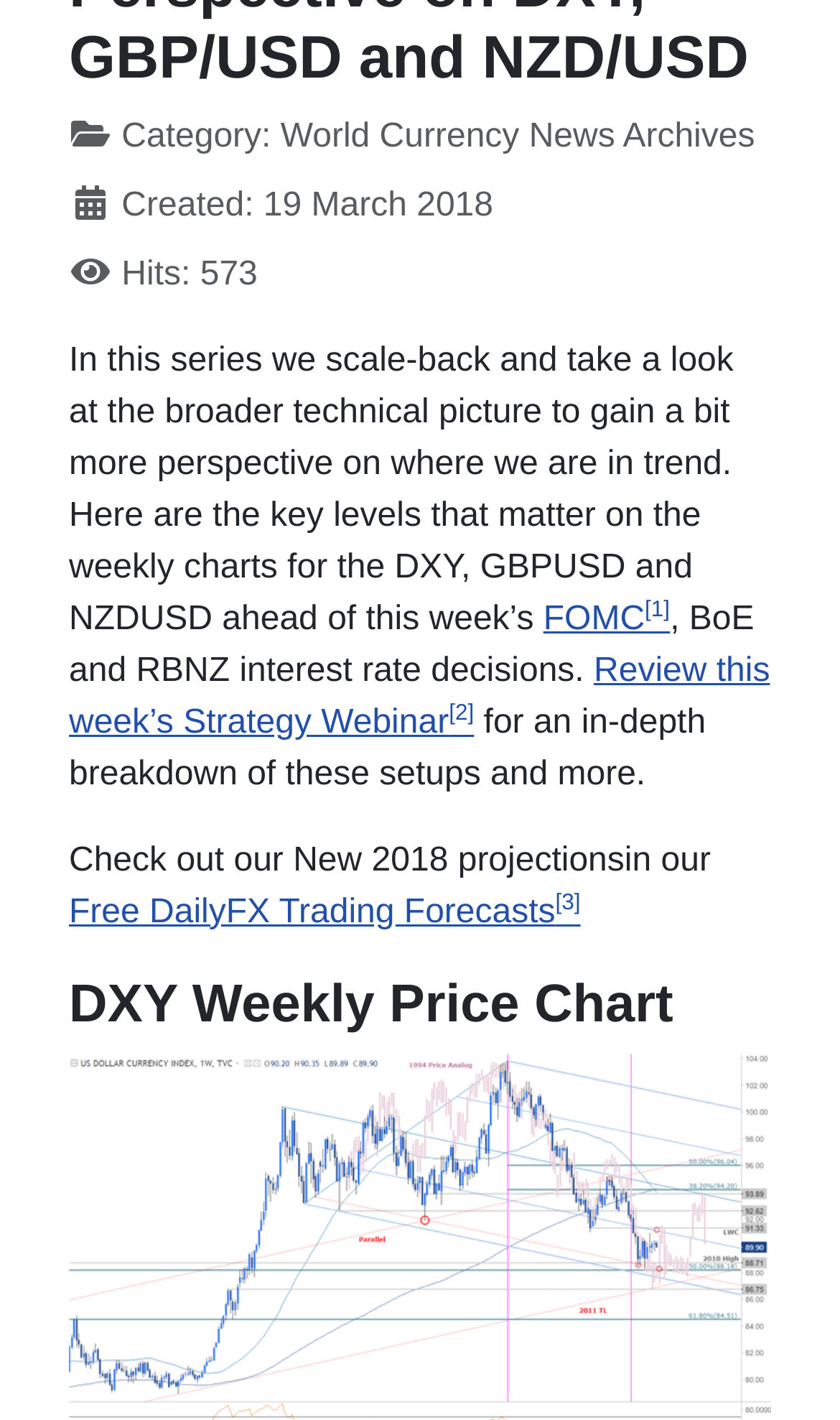Locate the bounding box coordinates of the UI element described by: "FOMC". Provide the coordinates as four float numbers between 0 and 1, formatted as [left, top, right, bottom].

[0.647, 0.423, 0.768, 0.449]